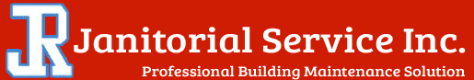What font color is used for the initials 'JR'?
Answer the question in as much detail as possible.

The initials 'JR' in the logo are displayed in a bold, blue font, which creates a striking visual contrast against the red background.